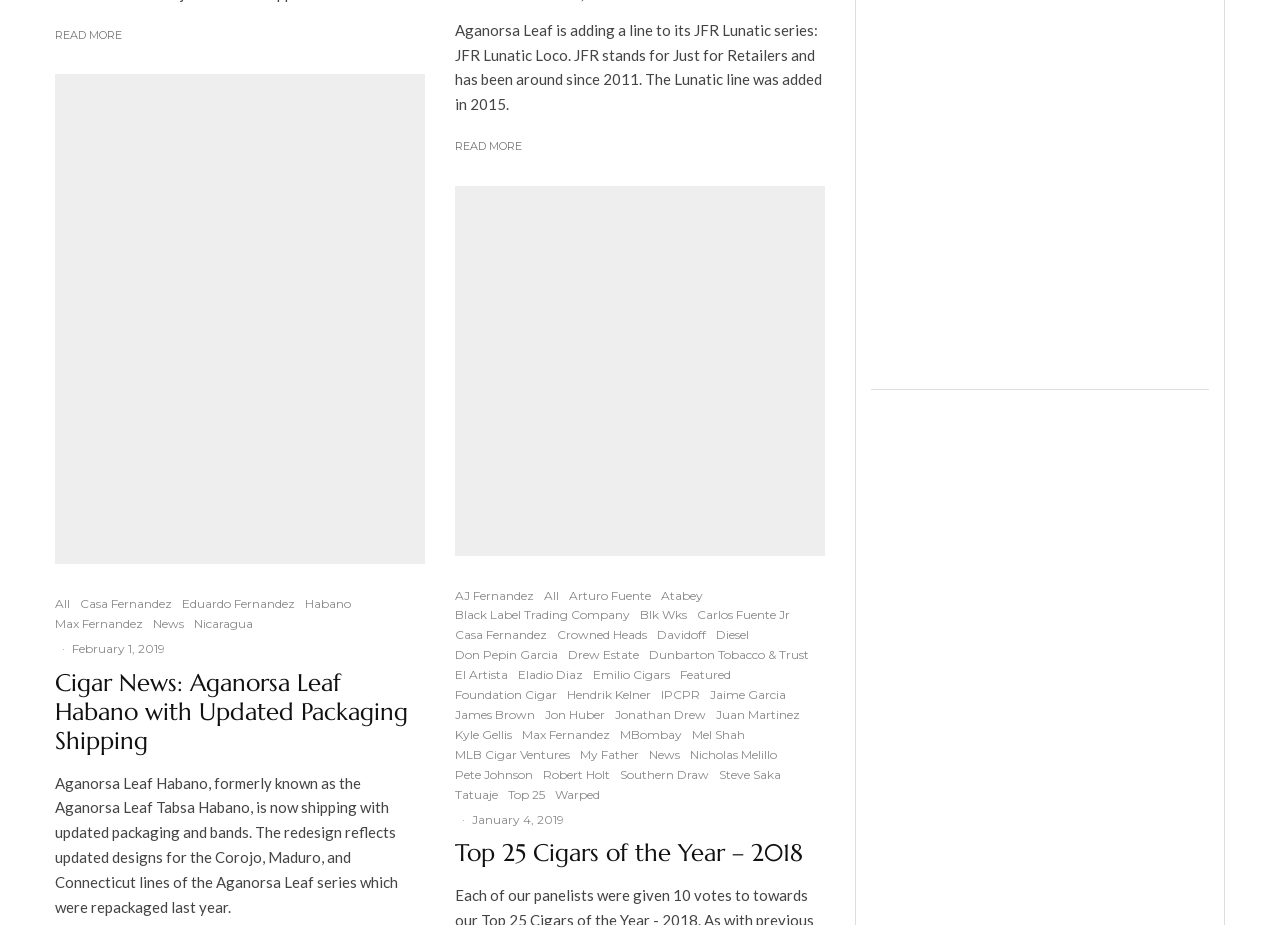Pinpoint the bounding box coordinates of the element you need to click to execute the following instruction: "Explore 'Cigar and Pipes'". The bounding box should be represented by four float numbers between 0 and 1, in the format [left, top, right, bottom].

[0.719, 0.381, 0.906, 0.4]